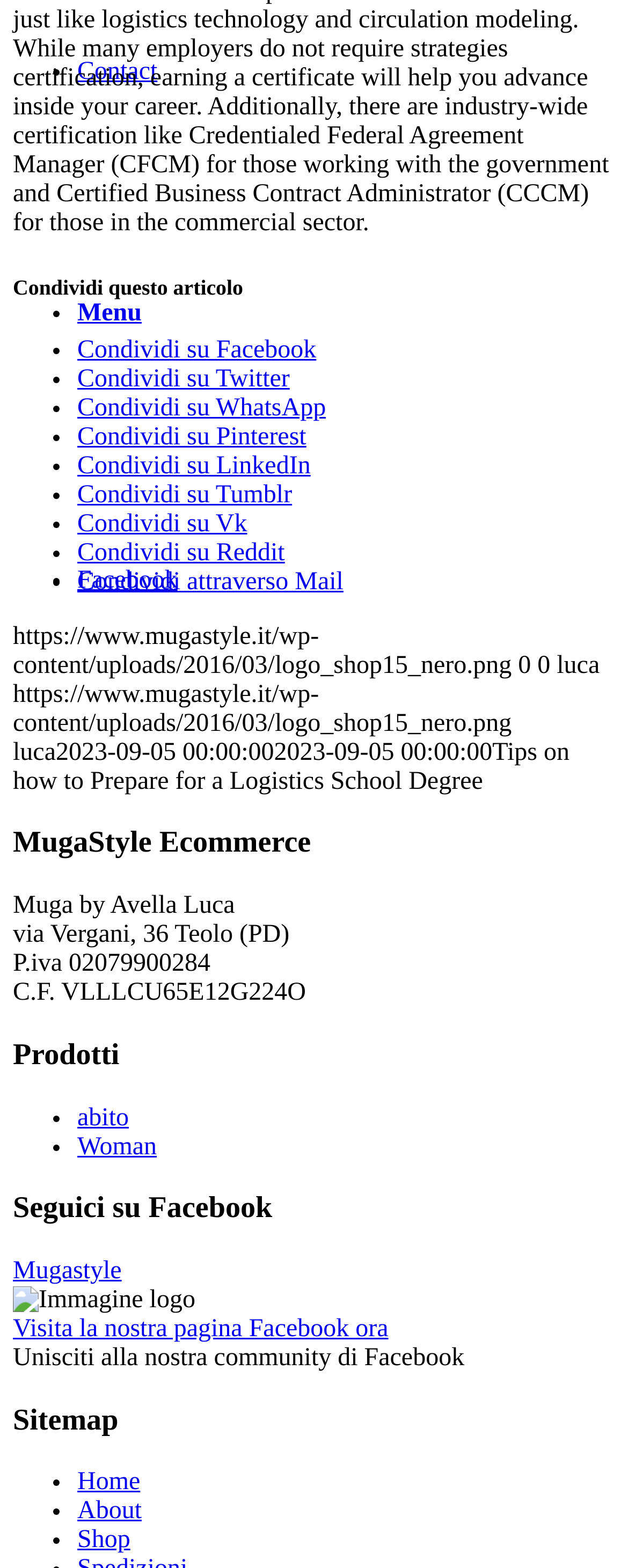What is the address of Muga by Avella?
Refer to the screenshot and respond with a concise word or phrase.

via Vergani, 36 Teolo (PD)